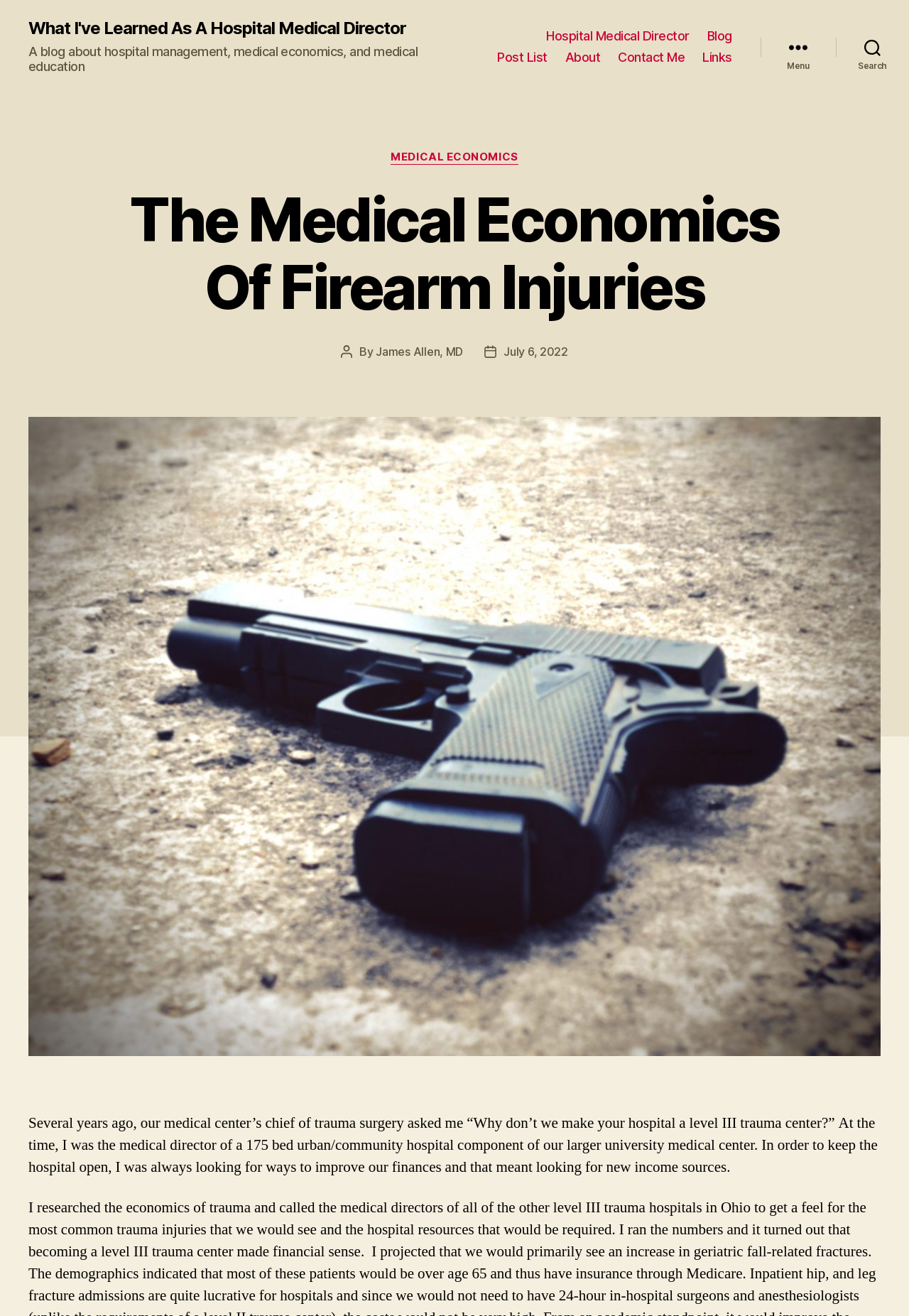Find the bounding box coordinates of the element to click in order to complete the given instruction: "Search for something."

[0.92, 0.024, 1.0, 0.047]